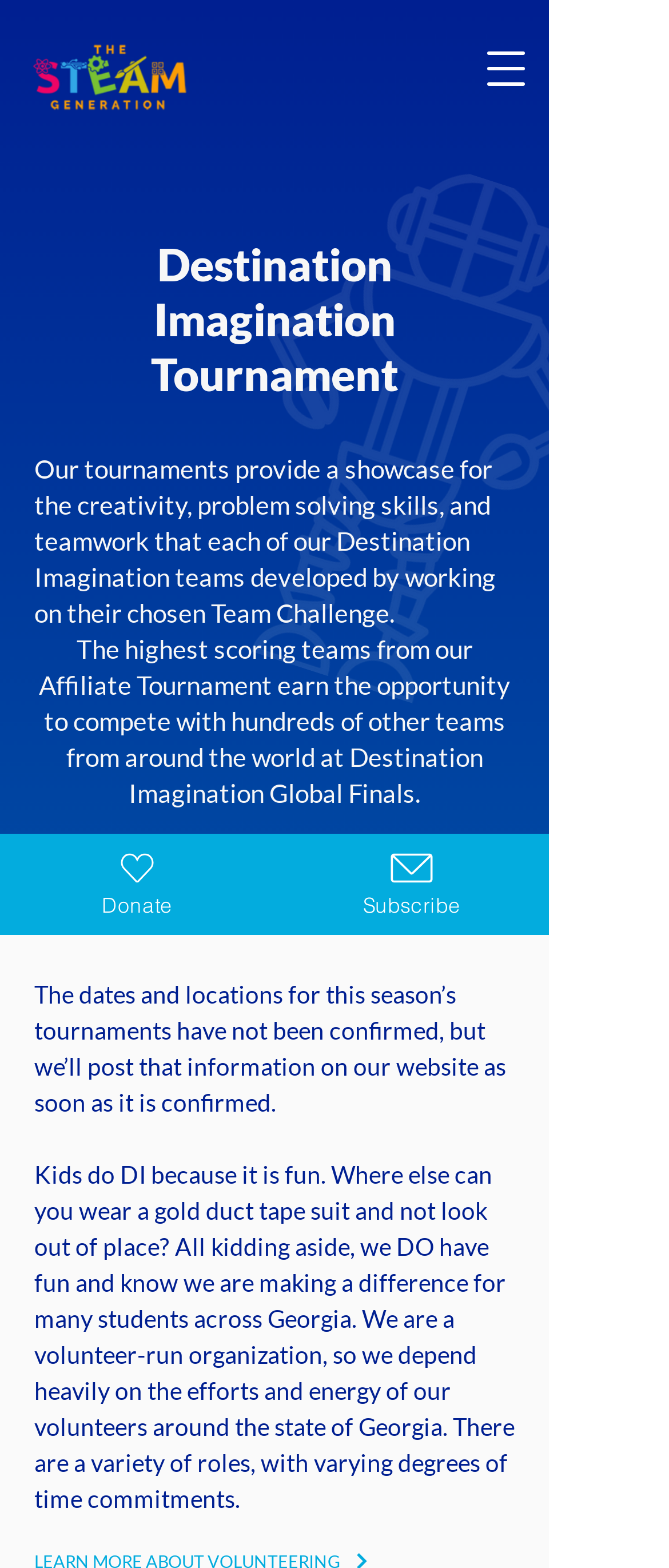What type of organization is Destination Imagination Georgia?
Give a detailed response to the question by analyzing the screenshot.

The webpage mentions that Destination Imagination Georgia is a volunteer-run organization, which depends heavily on the efforts and energy of its volunteers around the state of Georgia.